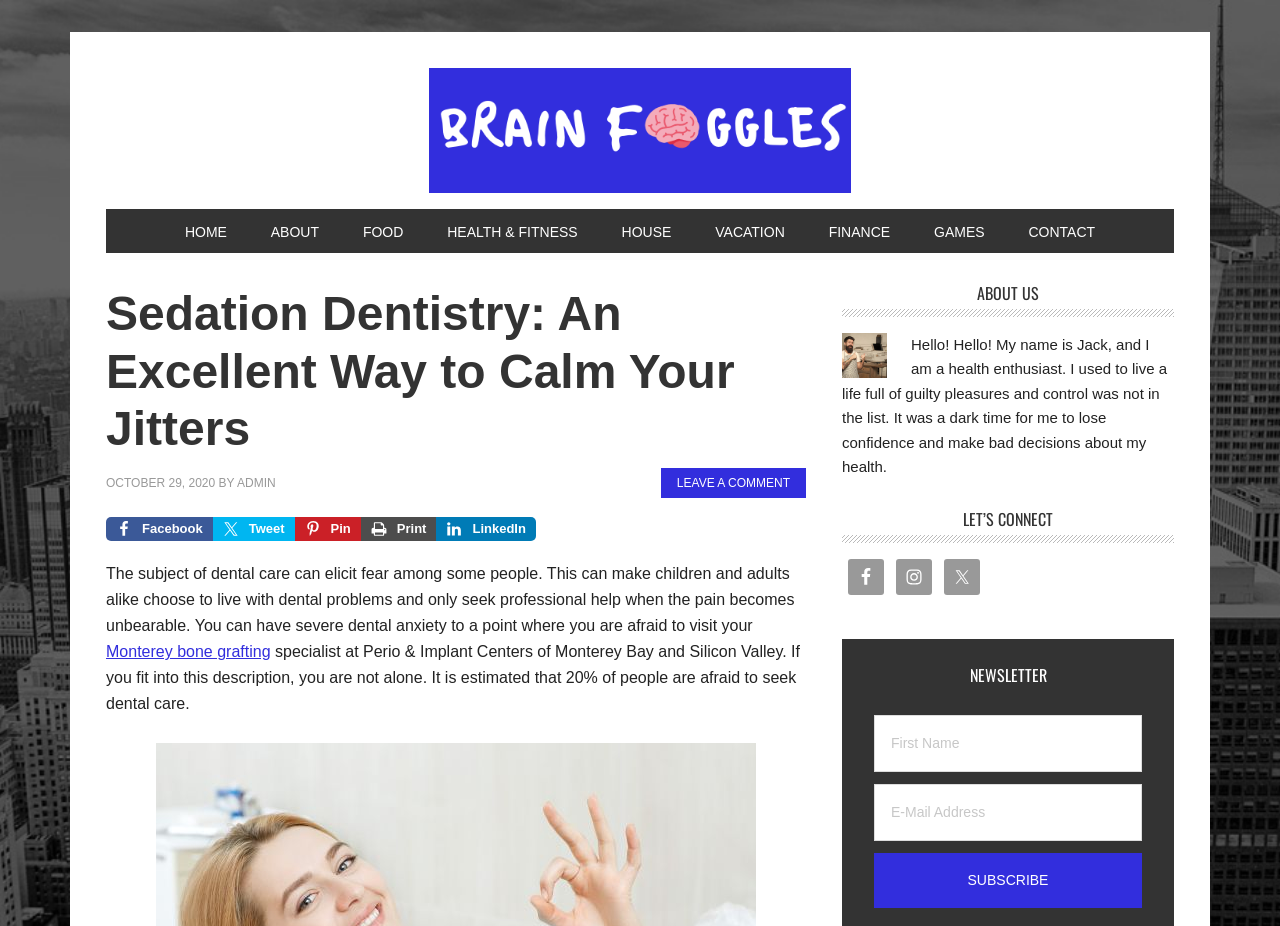From the element description Health & Fitness, predict the bounding box coordinates of the UI element. The coordinates must be specified in the format (top-left x, top-left y, bottom-right x, bottom-right y) and should be within the 0 to 1 range.

[0.334, 0.226, 0.467, 0.273]